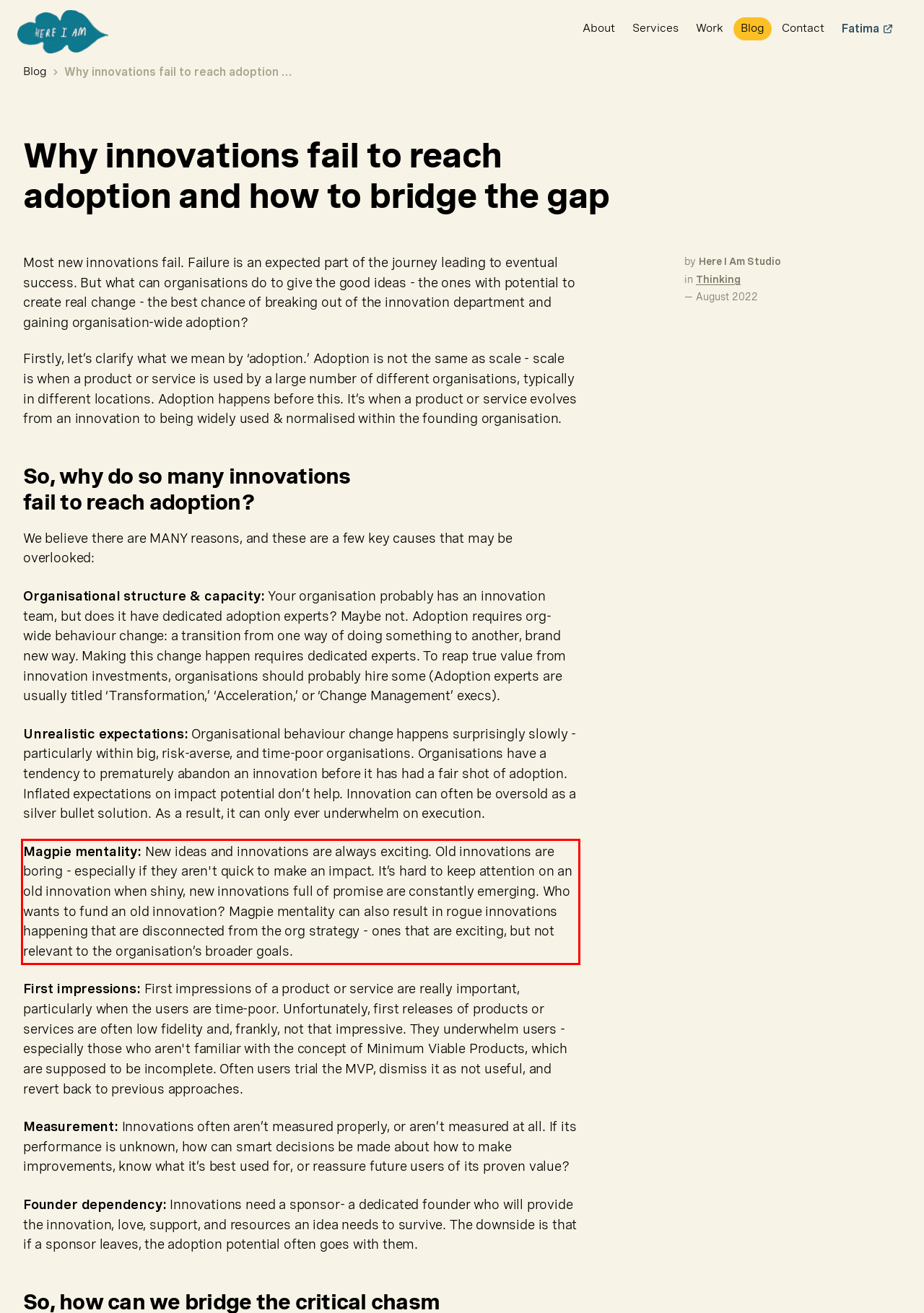From the provided screenshot, extract the text content that is enclosed within the red bounding box.

Magpie mentality: New ideas and innovations are always exciting. Old innovations are boring - especially if they aren't quick to make an impact. It’s hard to keep attention on an old innovation when shiny, new innovations full of promise are constantly emerging. Who wants to fund an old innovation? Magpie mentality can also result in rogue innovations happening that are disconnected from the org strategy - ones that are exciting, but not relevant to the organisation’s broader goals.